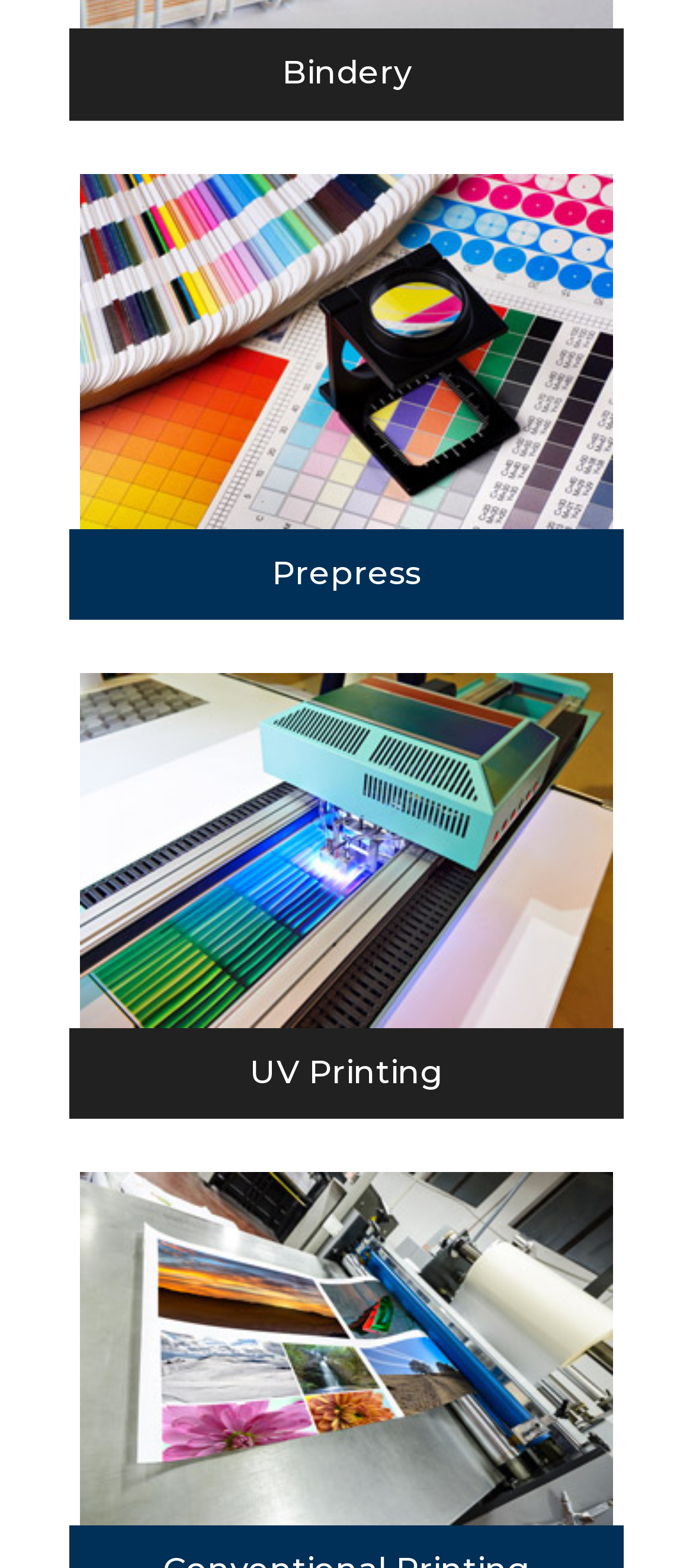How many links are on the webpage? Based on the screenshot, please respond with a single word or phrase.

5